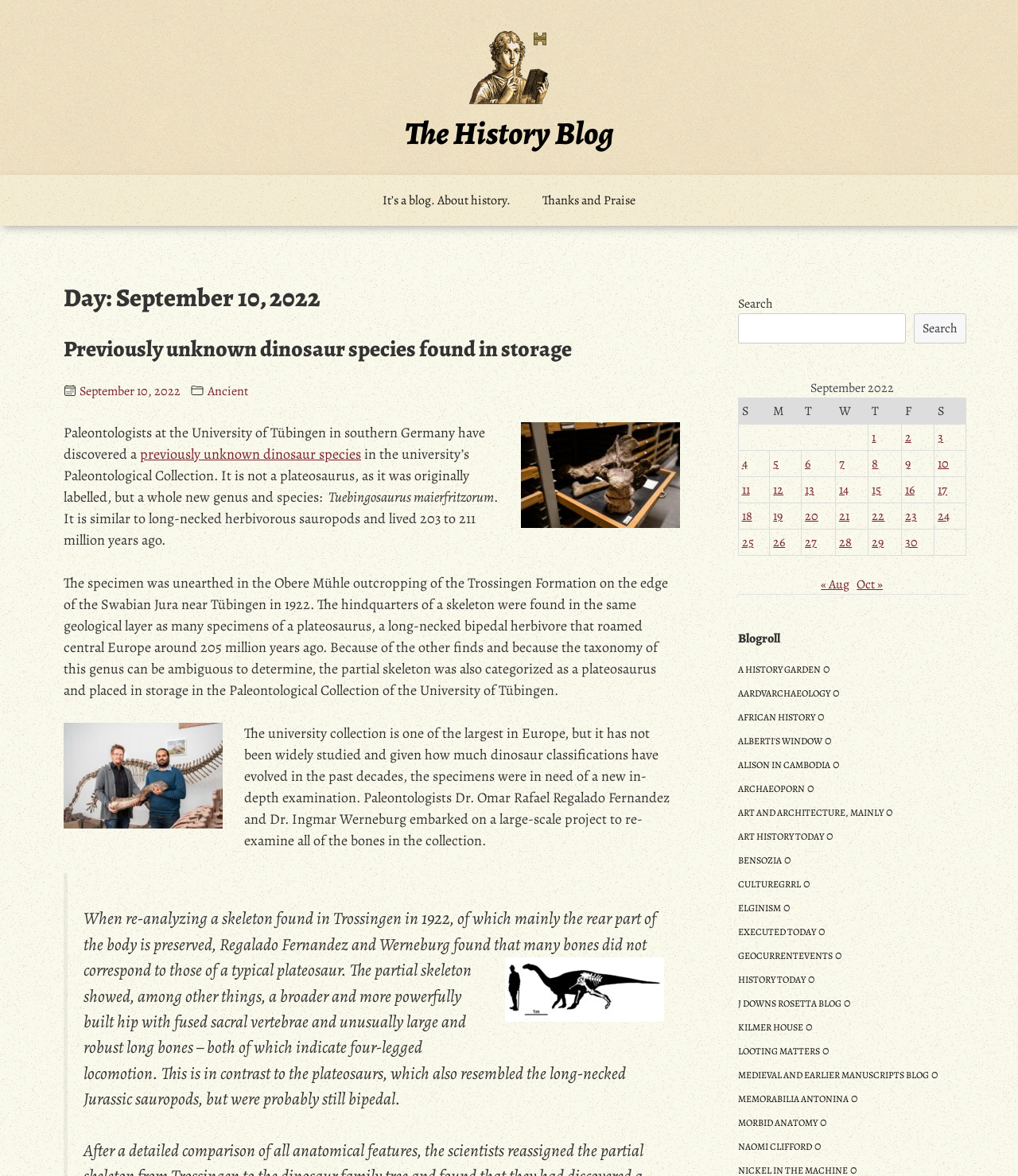Please locate the bounding box coordinates for the element that should be clicked to achieve the following instruction: "Read about the previously unknown dinosaur species". Ensure the coordinates are given as four float numbers between 0 and 1, i.e., [left, top, right, bottom].

[0.062, 0.284, 0.562, 0.31]